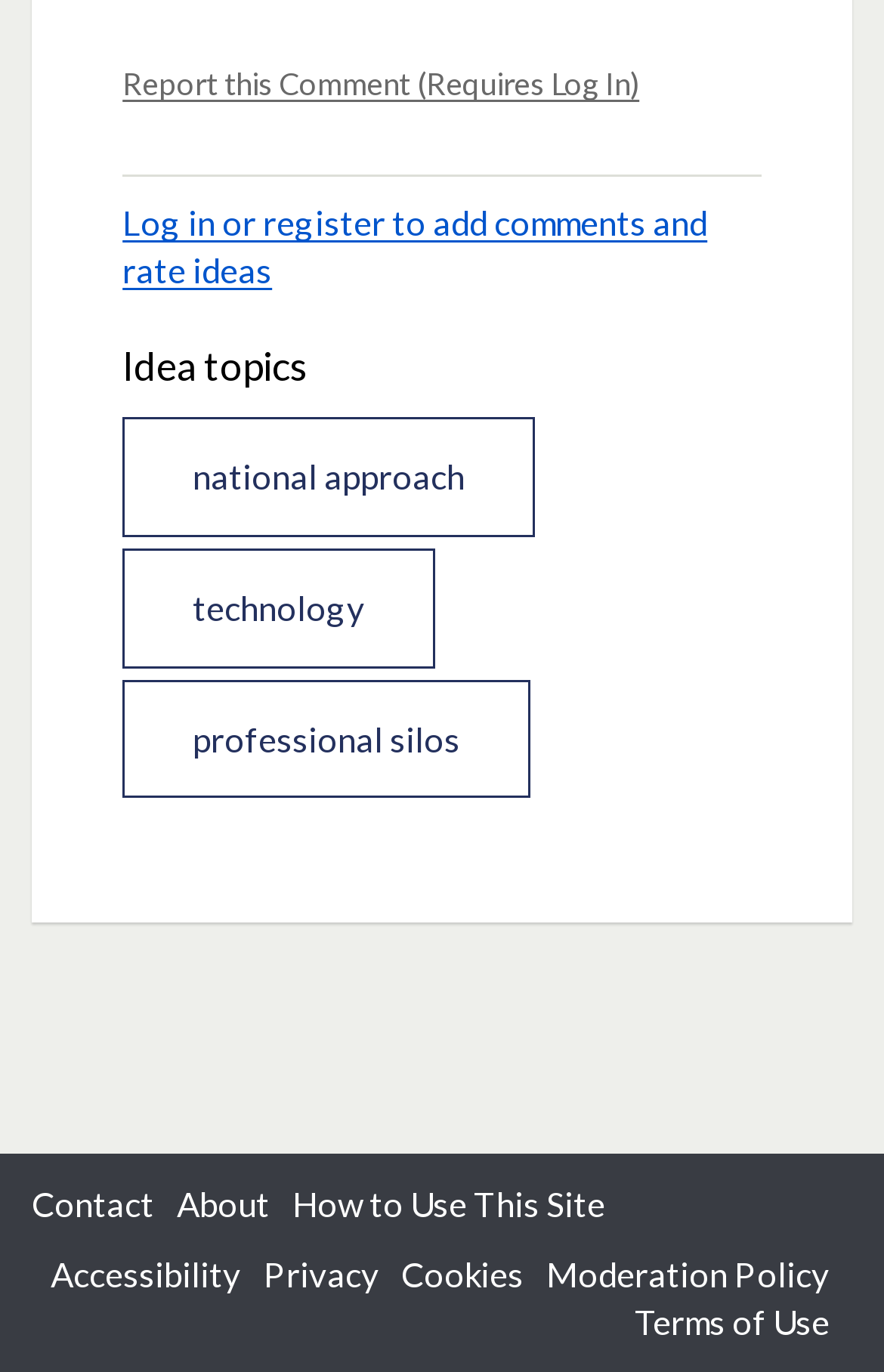Please find the bounding box coordinates of the section that needs to be clicked to achieve this instruction: "View ideas on national approach".

[0.139, 0.304, 0.605, 0.391]